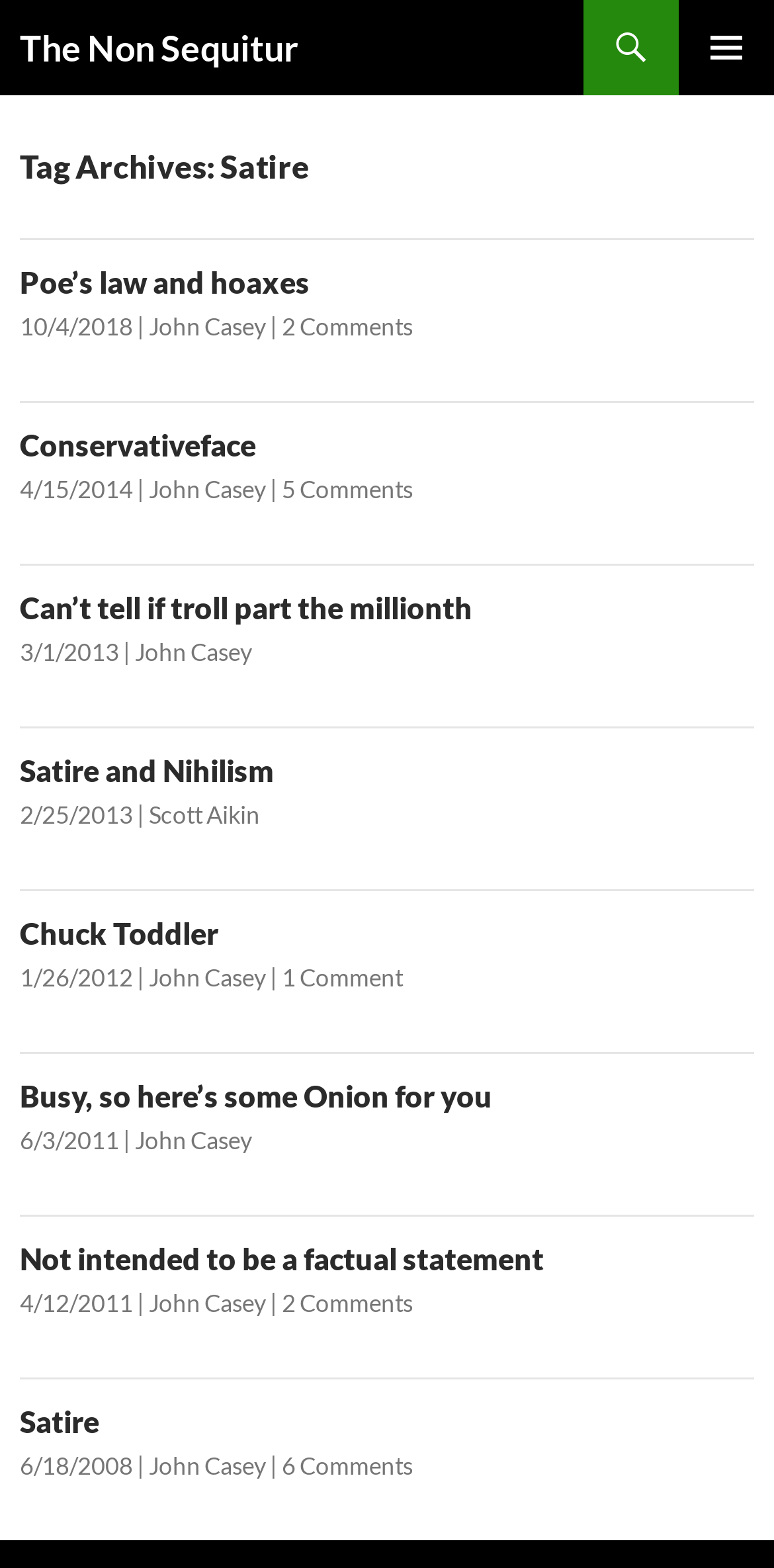How many articles are on this webpage?
Based on the visual, give a brief answer using one word or a short phrase.

8